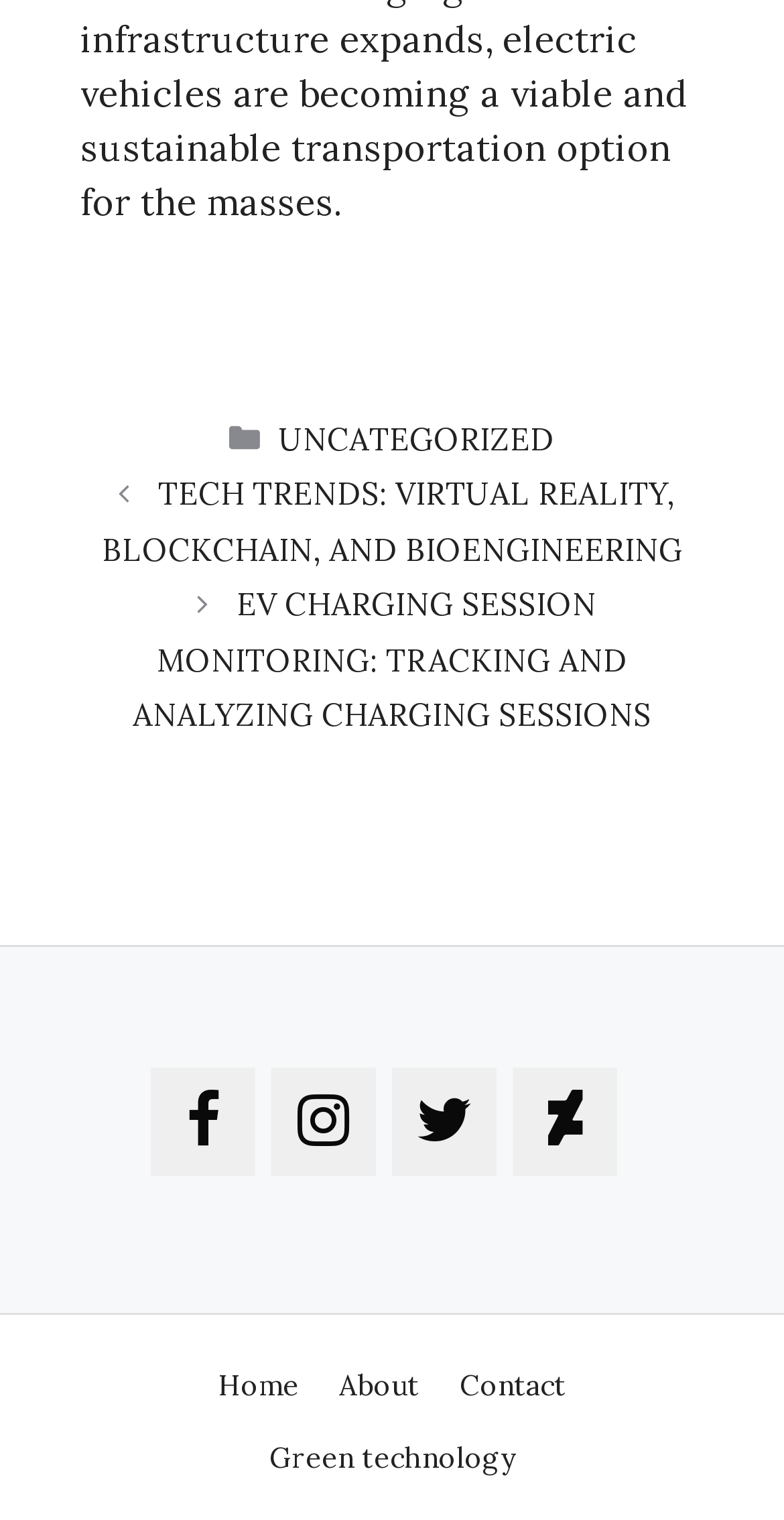Show the bounding box coordinates of the element that should be clicked to complete the task: "Explore about EV charging session monitoring".

[0.169, 0.385, 0.831, 0.483]